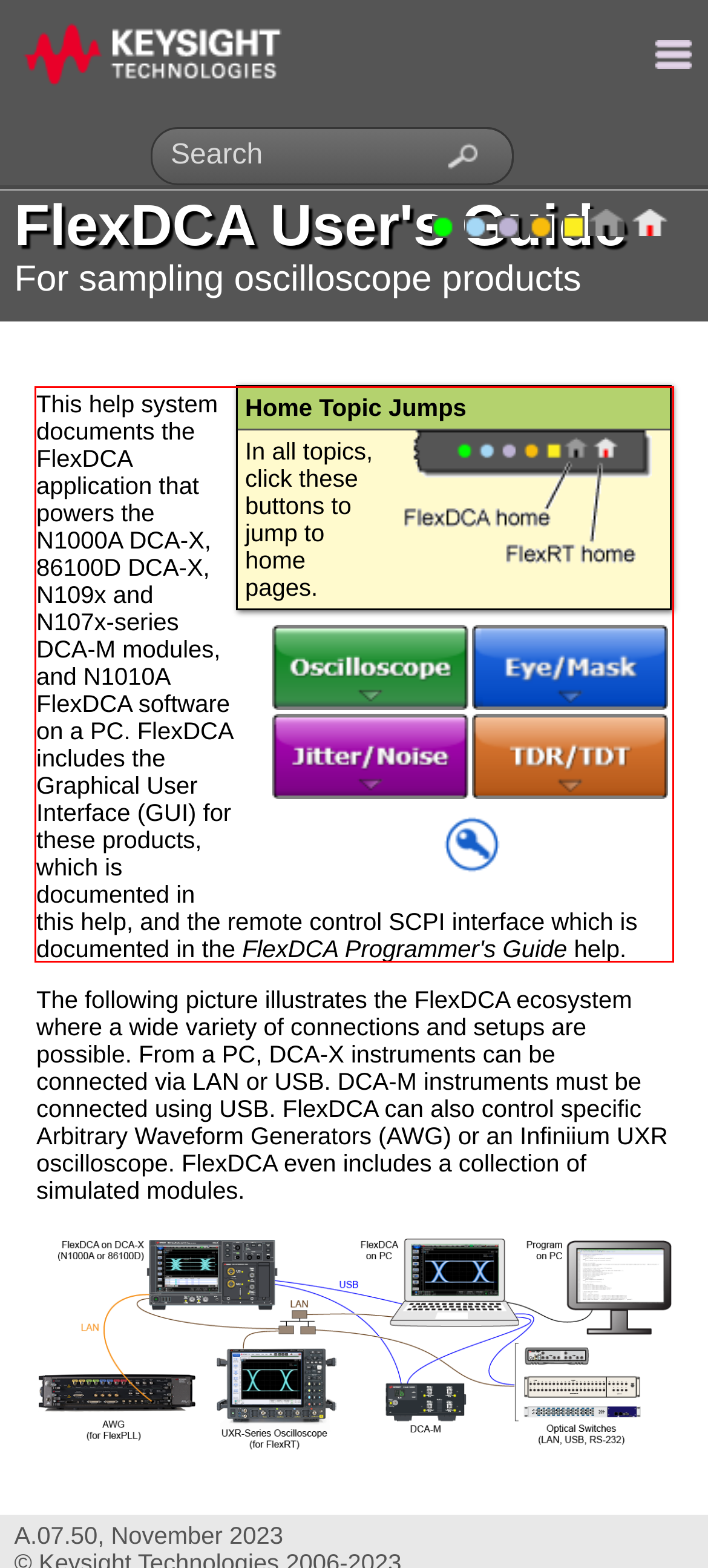Perform OCR on the text inside the red-bordered box in the provided screenshot and output the content.

This help system documents the FlexDCA application that powers the N1000A DCA-X, 86100D DCA-X, N109x and N107x-series DCA-M modules, and N1010A FlexDCA software on a PC. FlexDCA includes the Graphical User Interface (GUI) for these products, which is documented in this help, and the remote control SCPI interface which is documented in the FlexDCA Programmer's Guide help.